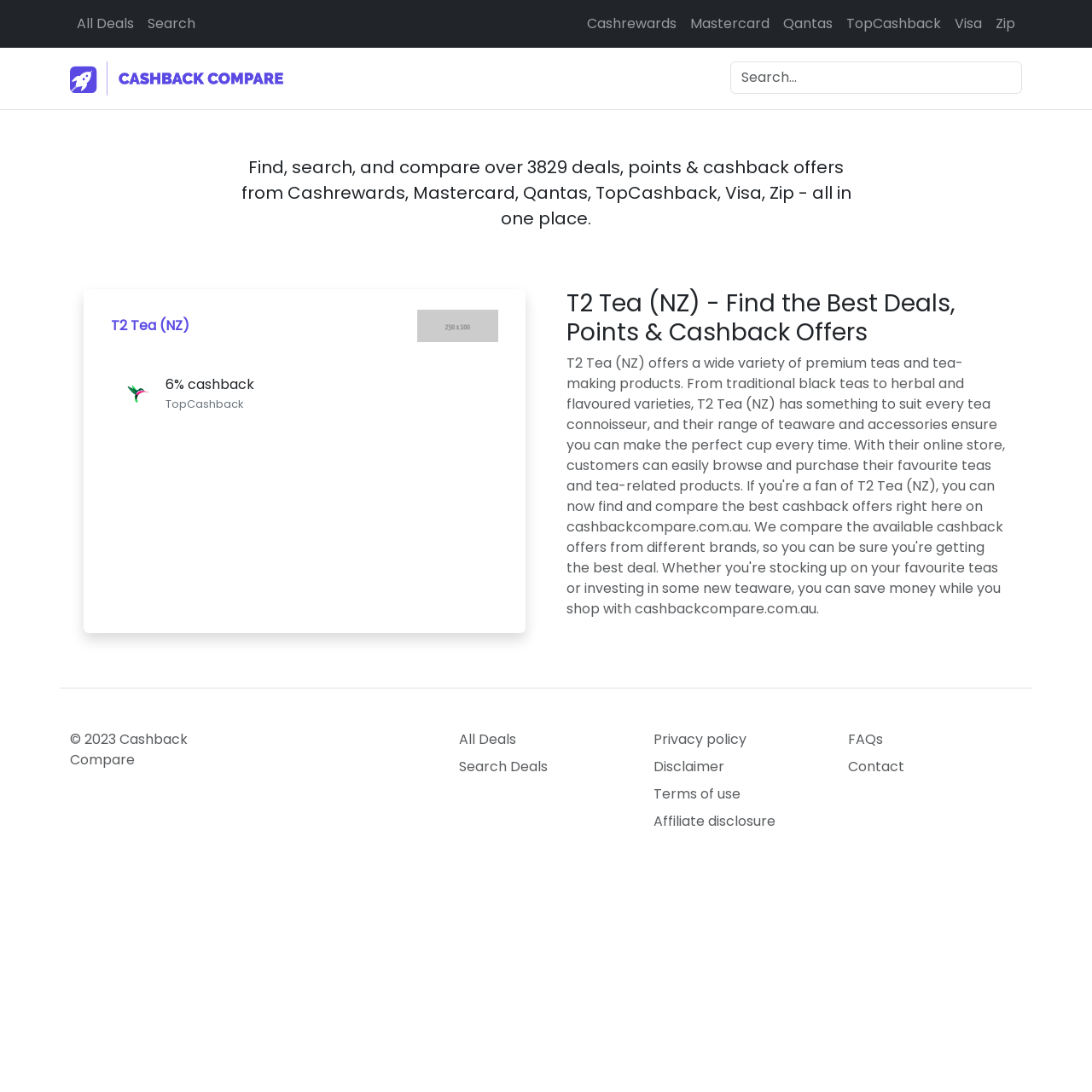Create an elaborate caption for the webpage.

This webpage is about finding the best deals at T2 Tea in New Zealand. At the top, there are several links, including "All Deals", "Search", and links to various cashback providers such as Cashrewards, Mastercard, and Qantas. Below these links, there is a search box and a heading that reads "Find, search, and compare over 3829 deals, points & cashback offers from Cashrewards, Mastercard, Qantas, TopCashback, Visa, Zip - all in one place."

In the main content area, there is a link to "T2 Tea (NZ)" and an image of the T2 Tea logo. Below this, there is a link to a specific deal, "TopCashback 6% cashback", which includes an image of the TopCashback logo and a heading that highlights the 6% cashback offer.

Further down, there is a heading that reads "T2 Tea (NZ) - Find the Best Deals, Points & Cashback Offers". At the bottom of the page, there is a section with links to various pages, including "All Deals", "Search Deals", "Privacy policy", "Disclaimer", "Terms of use", "Affiliate disclosure", "FAQs", and "Contact". There is also a copyright notice that reads "© 2023 Cashback Compare".